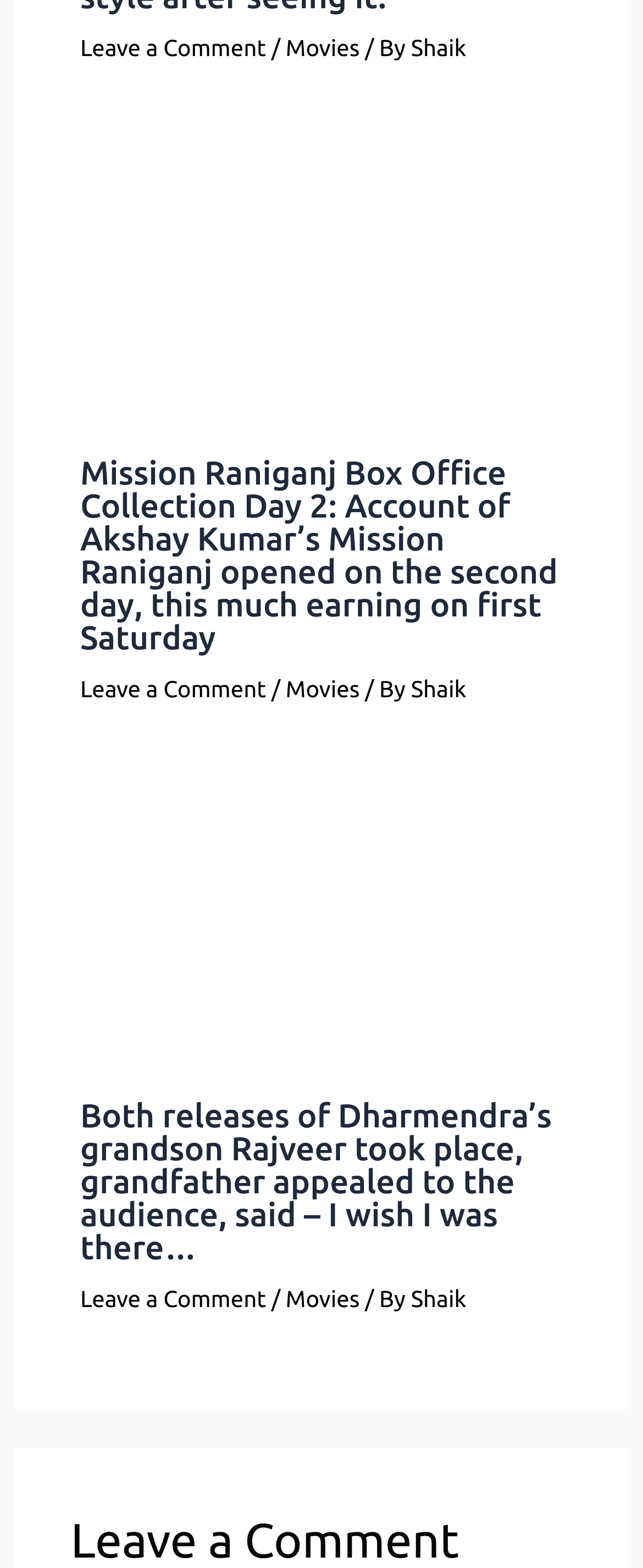Please specify the bounding box coordinates of the element that should be clicked to execute the given instruction: 'Read more about Both releases of Dharmendra’s grandson Rajveer'. Ensure the coordinates are four float numbers between 0 and 1, expressed as [left, top, right, bottom].

[0.125, 0.579, 0.875, 0.598]